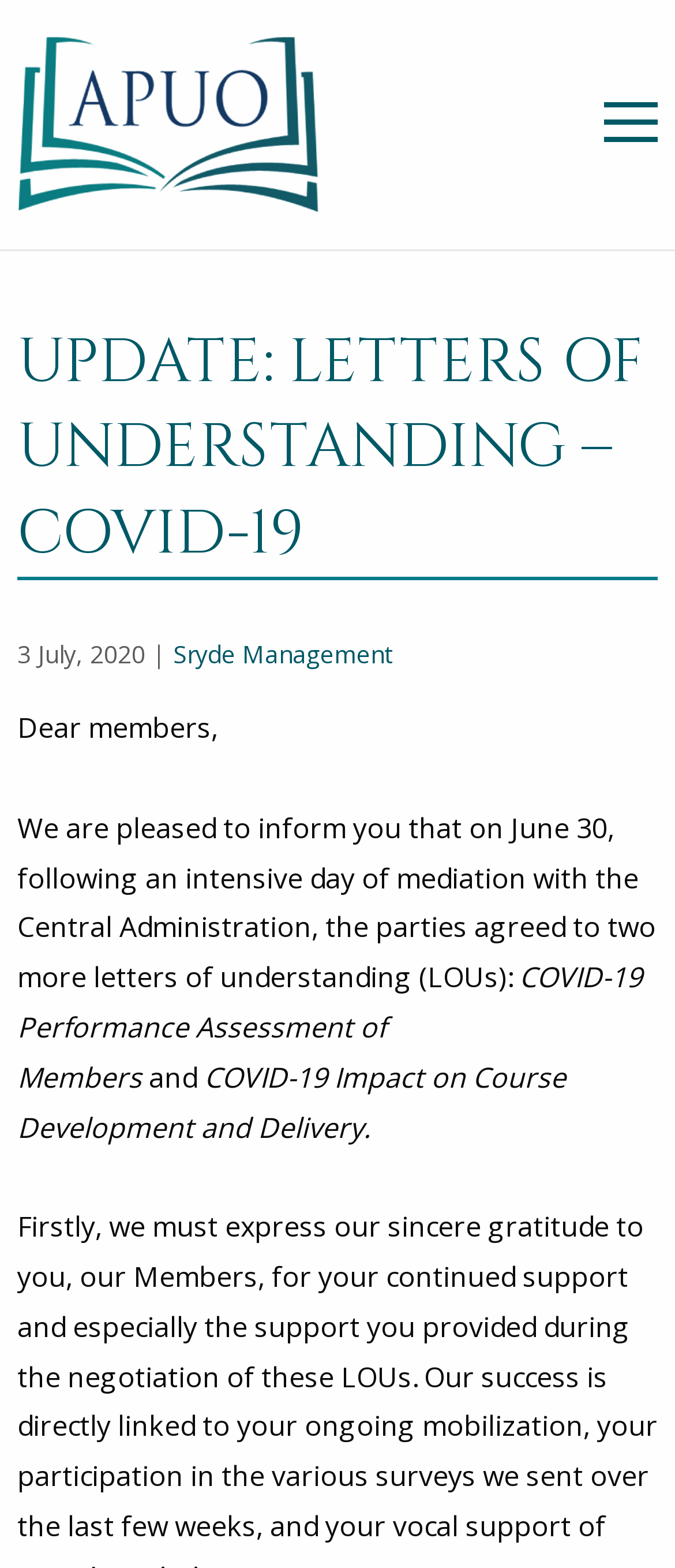Respond to the following question using a concise word or phrase: 
What is the name of the management company mentioned?

Sryde Management